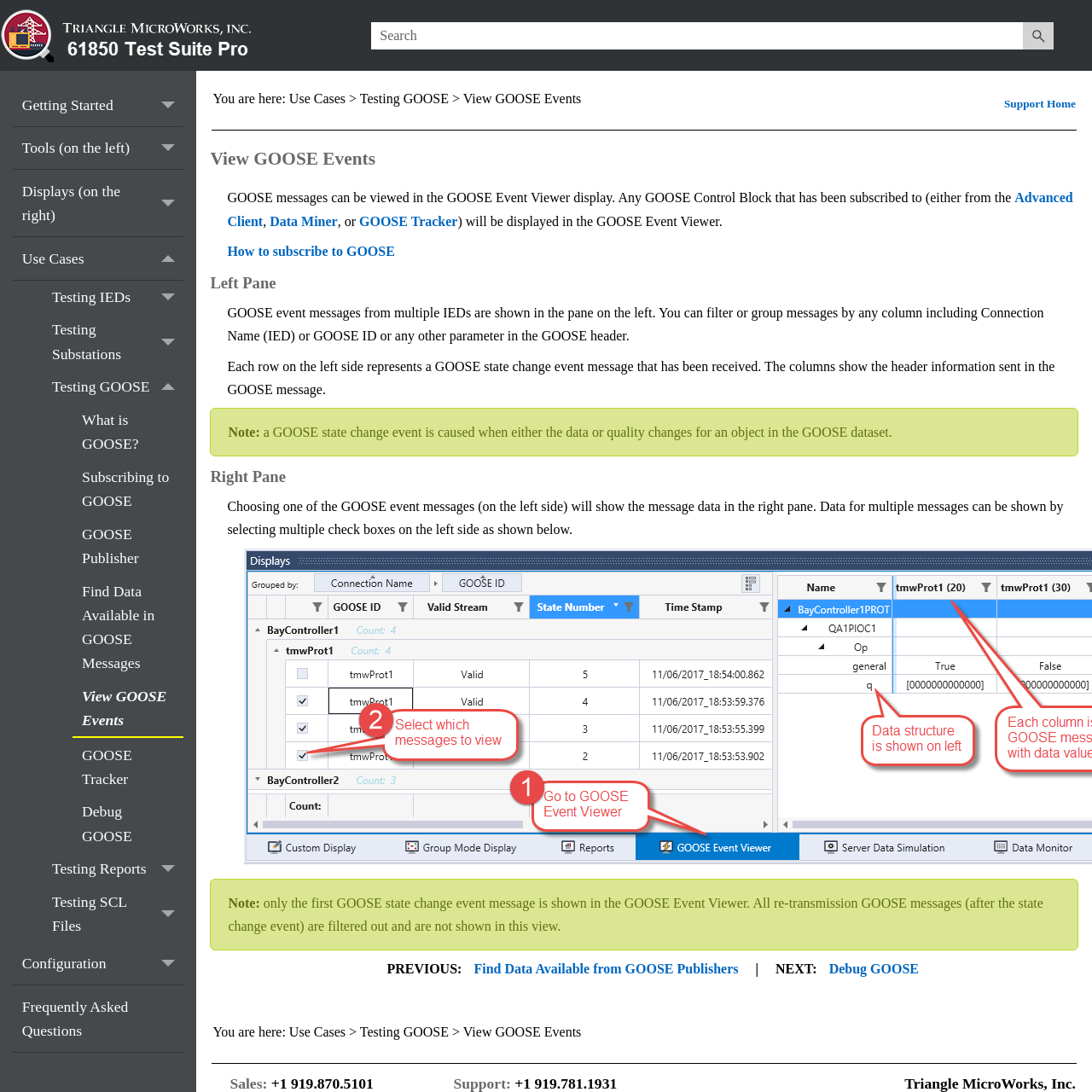Please find the bounding box coordinates in the format (top-left x, top-left y, bottom-right x, bottom-right y) for the given element description. Ensure the coordinates are floating point numbers between 0 and 1. Description: How to subscribe to GOOSE

[0.208, 0.223, 0.362, 0.237]